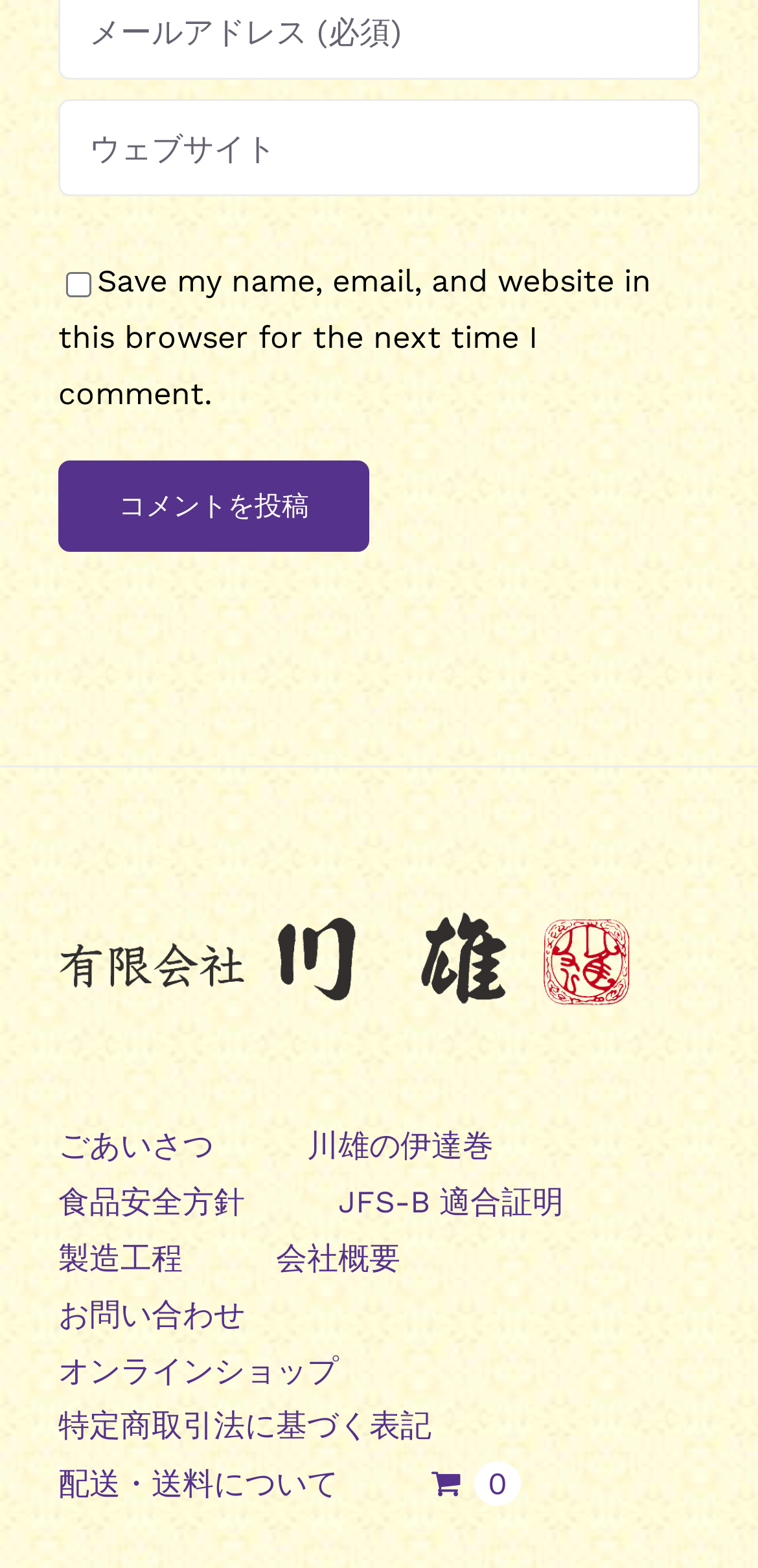Is there a URL input field?
Using the image, elaborate on the answer with as much detail as possible.

There is a textbox labeled 'URL' which suggests that it is an input field for entering a URL.